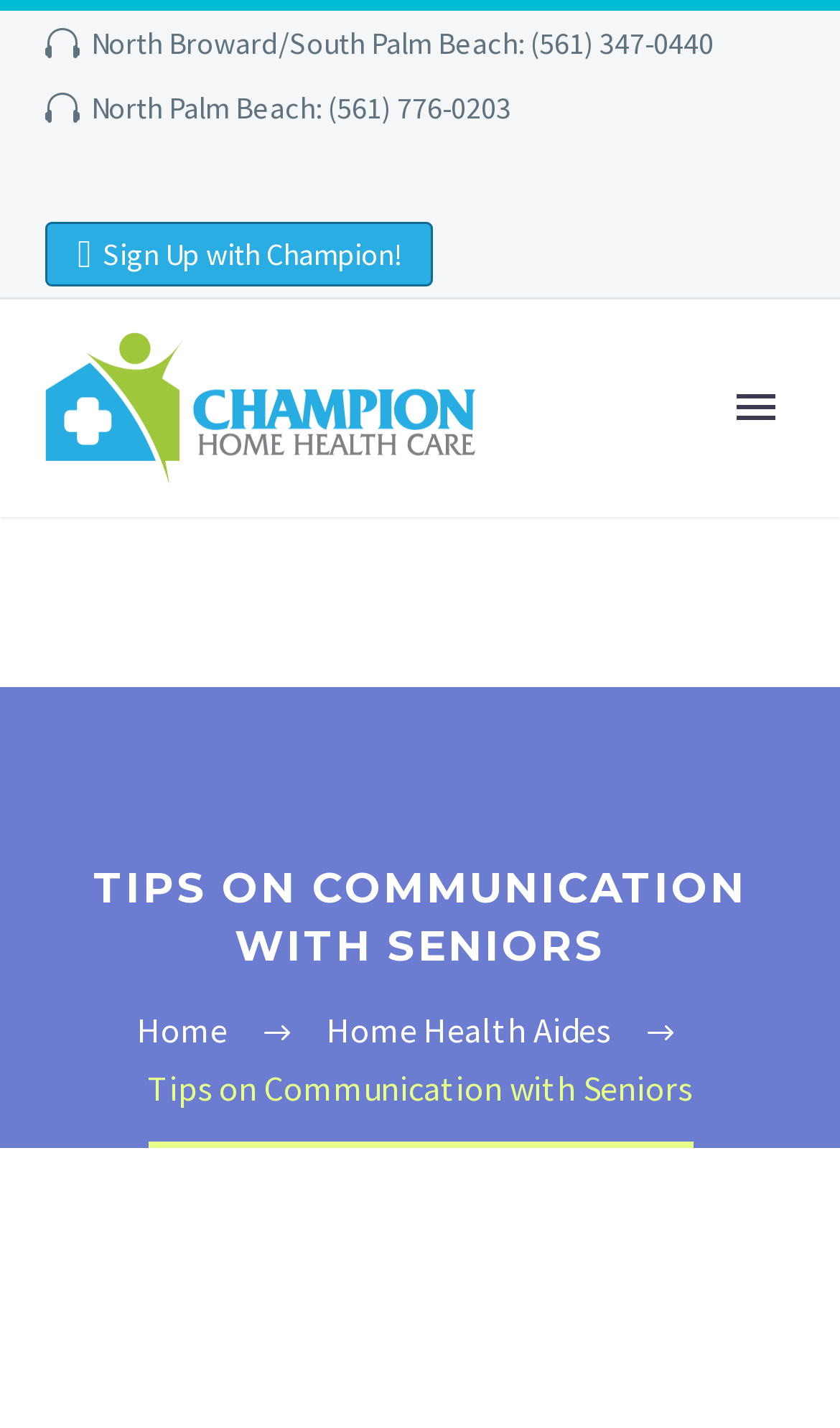Identify the text that serves as the heading for the webpage and generate it.

TIPS ON COMMUNICATION WITH SENIORS